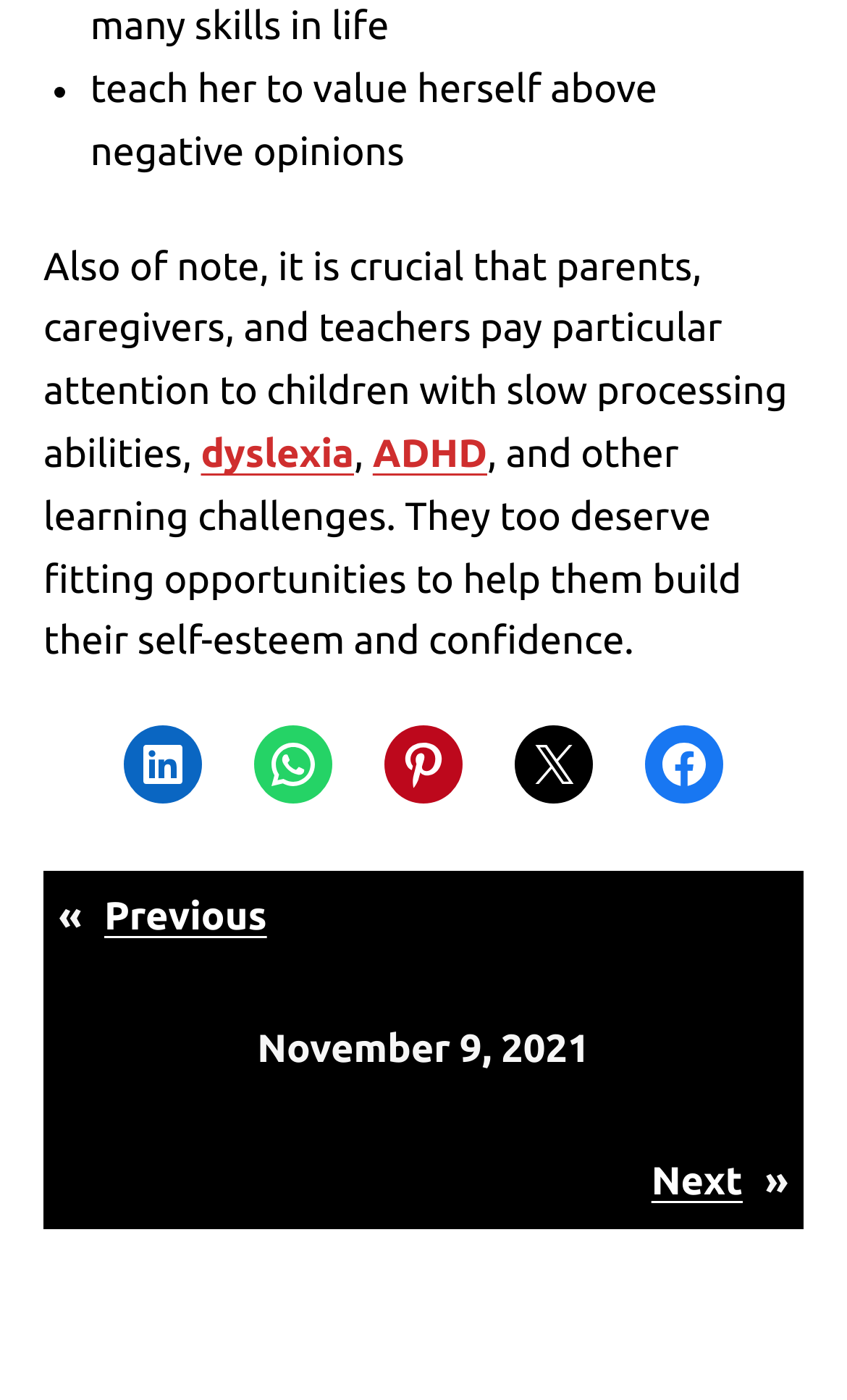Look at the image and answer the question in detail:
What is the navigation purpose of the 'Previous' and 'Next' links?

The 'Previous' and 'Next' links at the bottom of the page suggest that they are used to navigate between articles, allowing users to read previous or next articles in a series.